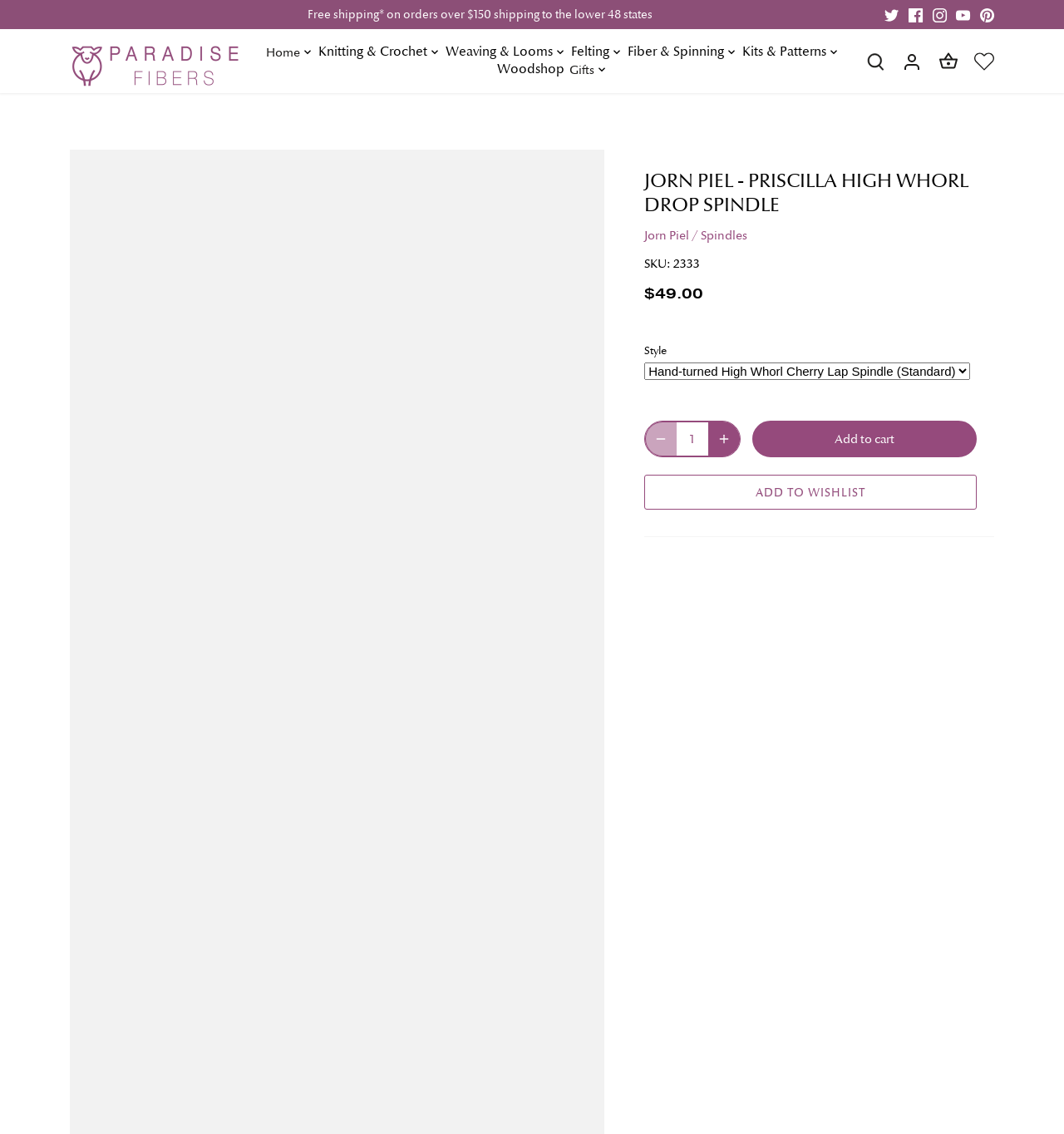Identify the bounding box for the described UI element: "title="Go to cart"".

[0.882, 0.034, 0.901, 0.074]